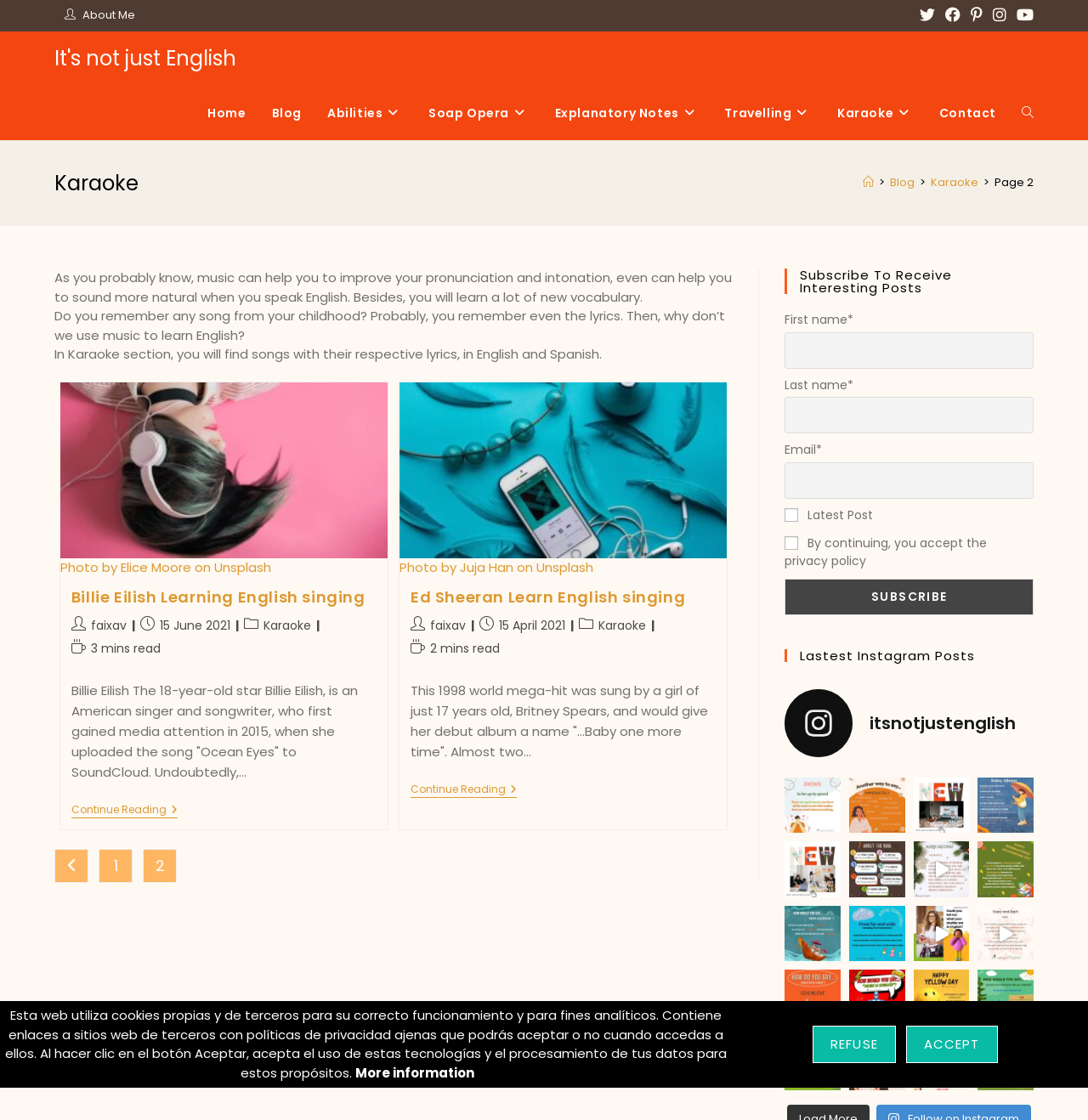Please specify the bounding box coordinates of the clickable region necessary for completing the following instruction: "Read more about the article 'Billie Eilish Learning English singing'". The coordinates must consist of four float numbers between 0 and 1, i.e., [left, top, right, bottom].

[0.056, 0.341, 0.356, 0.516]